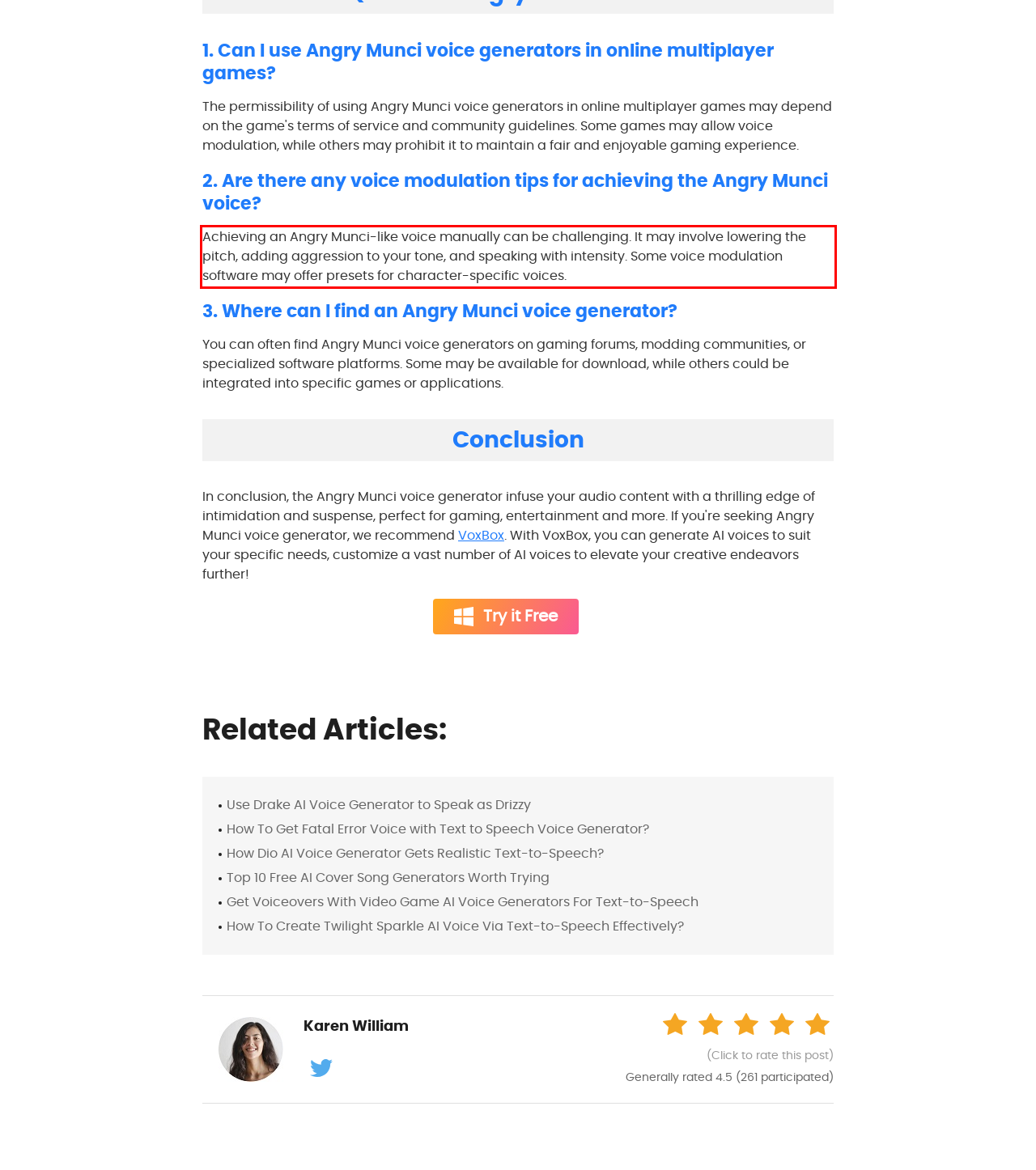Examine the webpage screenshot and use OCR to obtain the text inside the red bounding box.

Achieving an Angry Munci-like voice manually can be challenging. It may involve lowering the pitch, adding aggression to your tone, and speaking with intensity. Some voice modulation software may offer presets for character-specific voices.